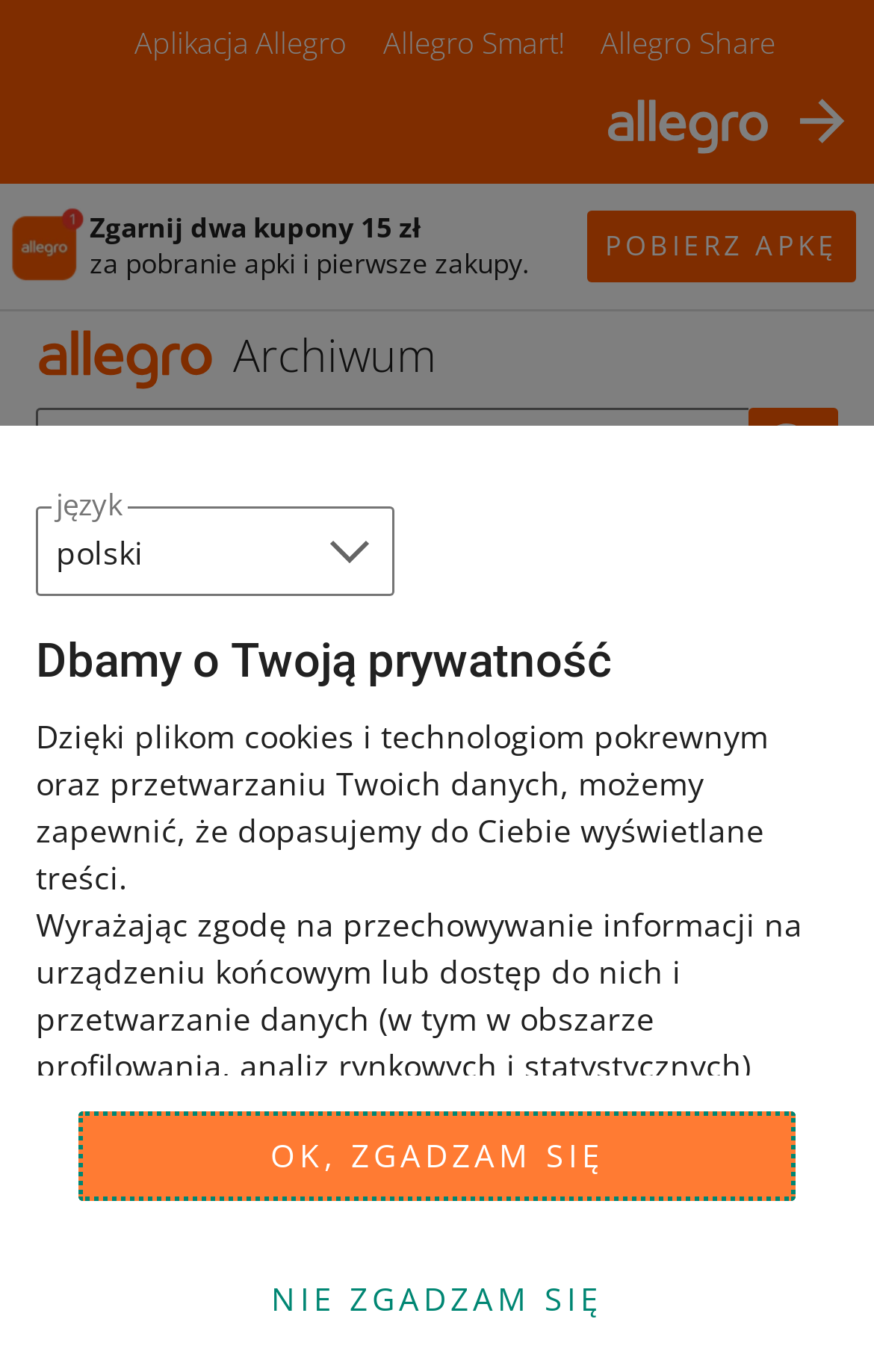What is the status of the offer?
Please provide a single word or phrase as your answer based on the image.

Archiwalna